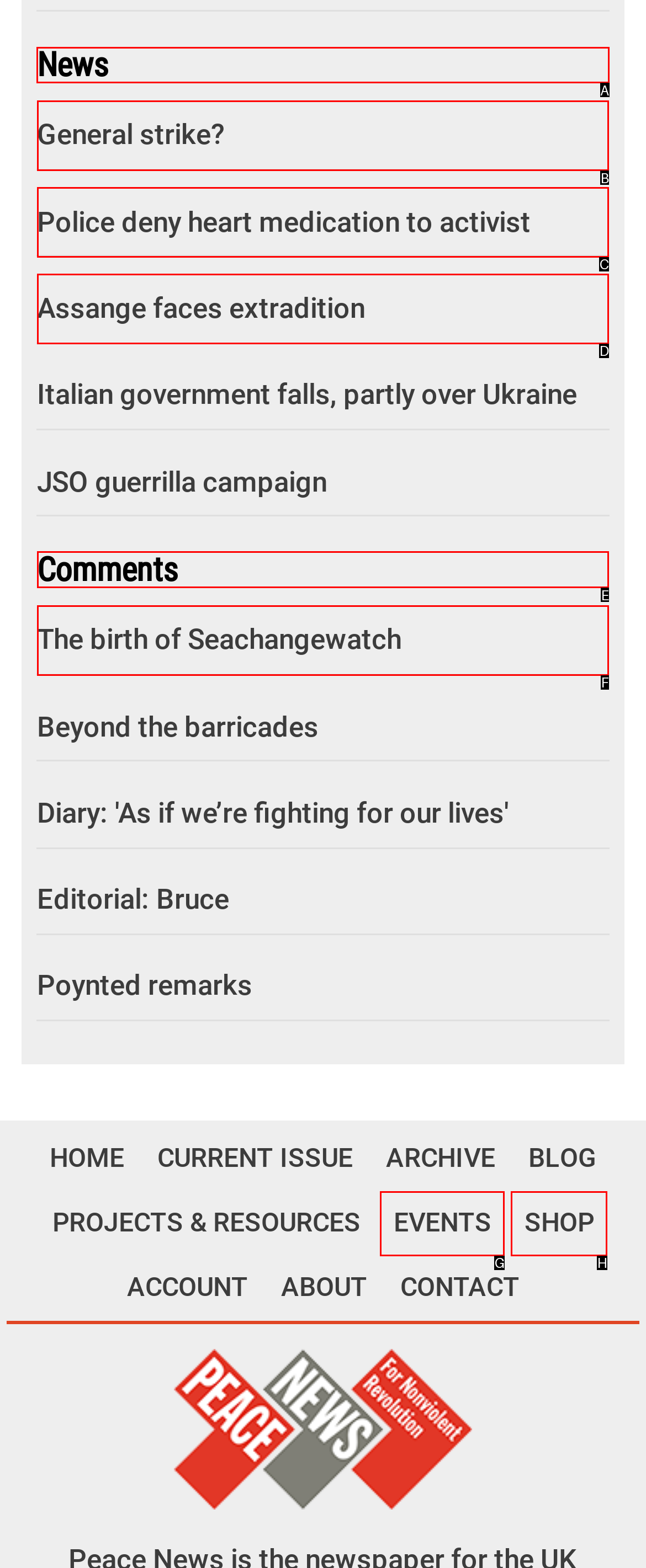For the instruction: Click on the 'Next Post' link, which HTML element should be clicked?
Respond with the letter of the appropriate option from the choices given.

None